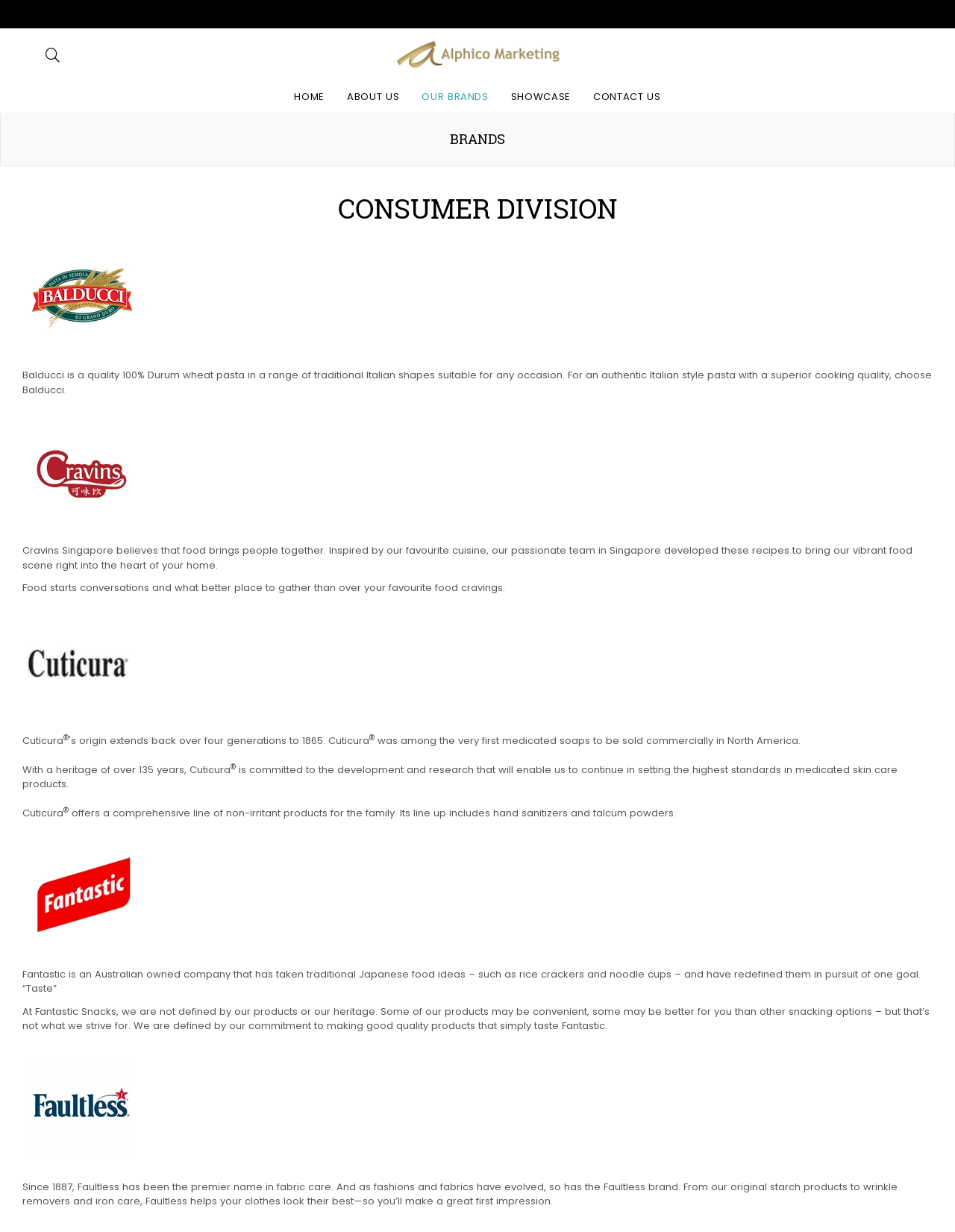Respond with a single word or phrase to the following question: How many brands are listed under the consumer division?

5